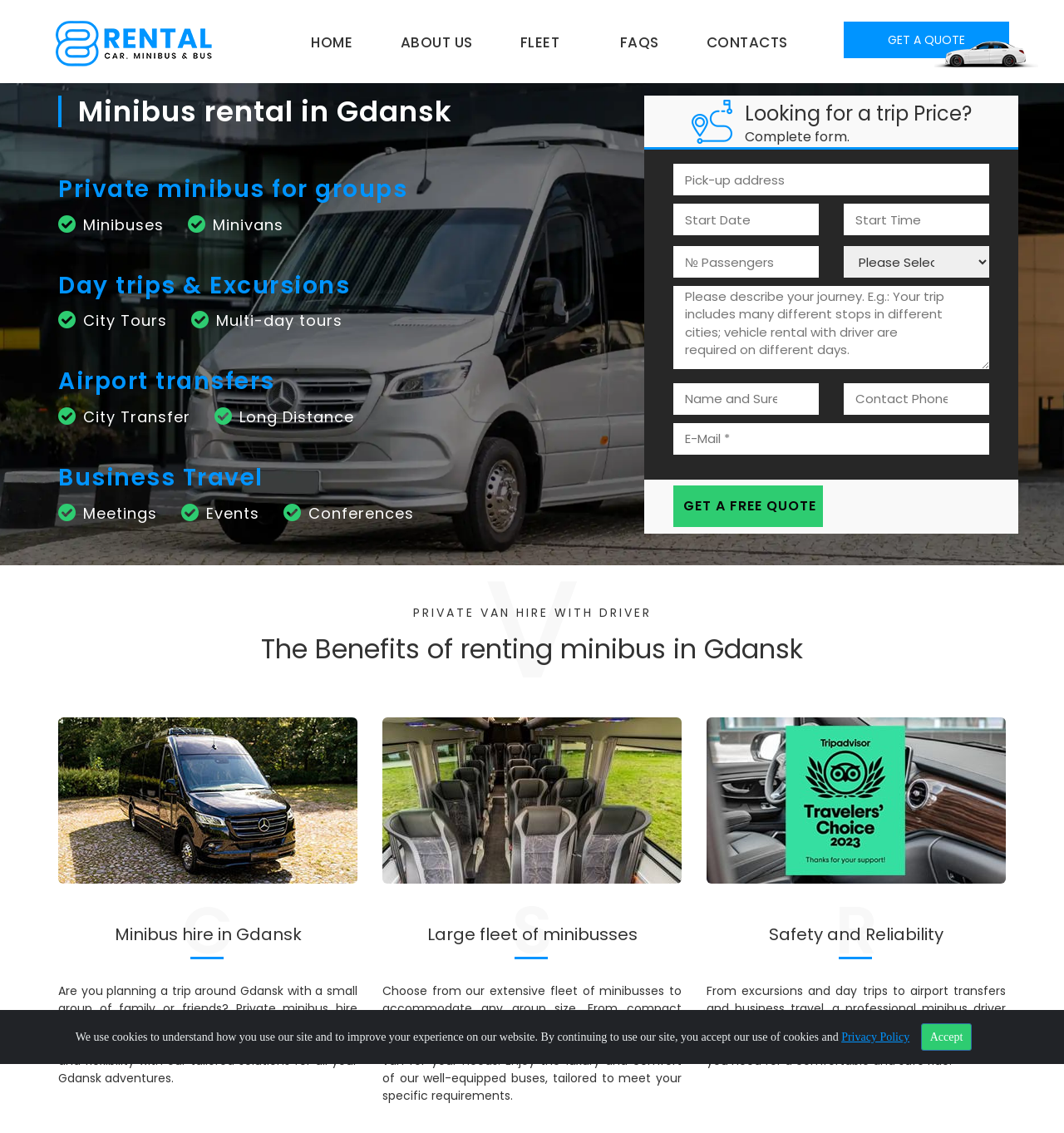Determine the bounding box coordinates of the region that needs to be clicked to achieve the task: "Click the 'HOME' link".

[0.292, 0.0, 0.331, 0.074]